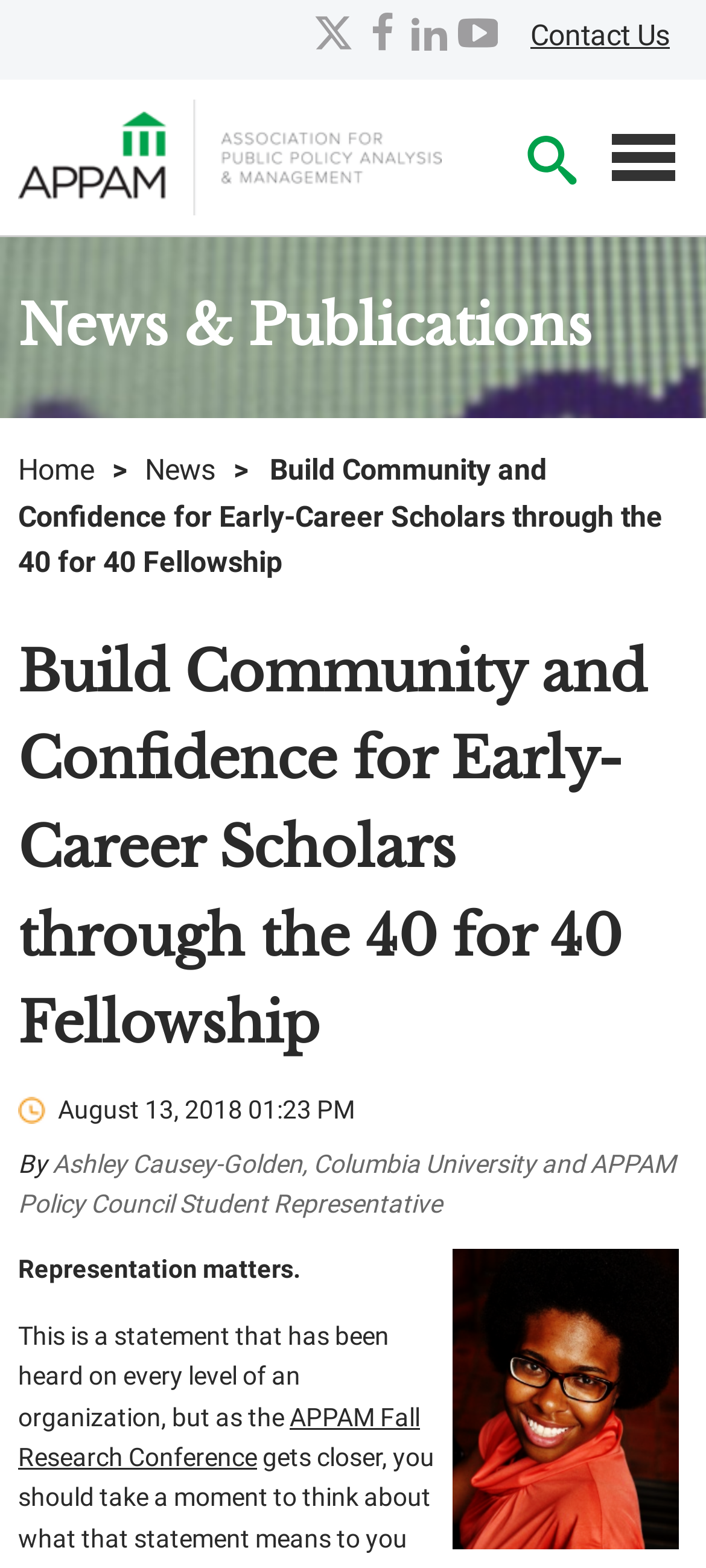What is the organization mentioned?
Based on the screenshot, provide a one-word or short-phrase response.

APPAM